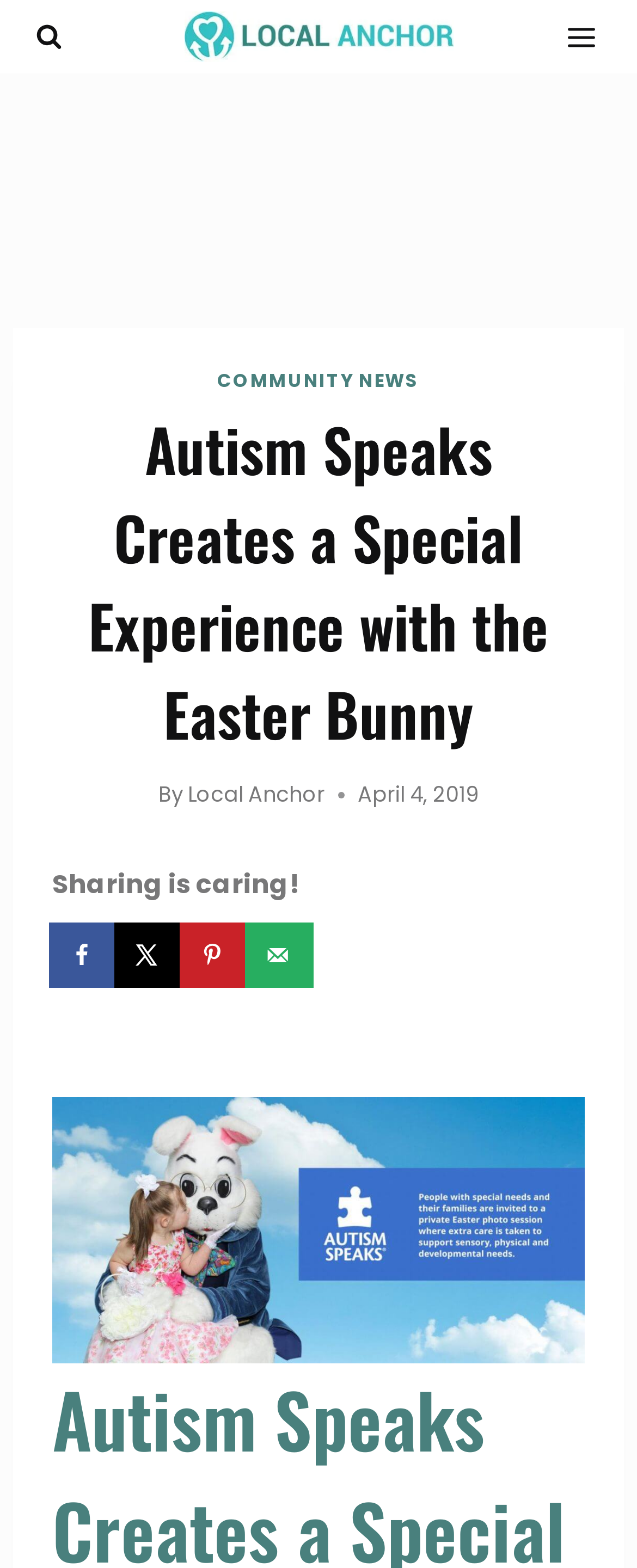Locate the bounding box coordinates of the area that needs to be clicked to fulfill the following instruction: "Read community news". The coordinates should be in the format of four float numbers between 0 and 1, namely [left, top, right, bottom].

[0.341, 0.234, 0.659, 0.251]